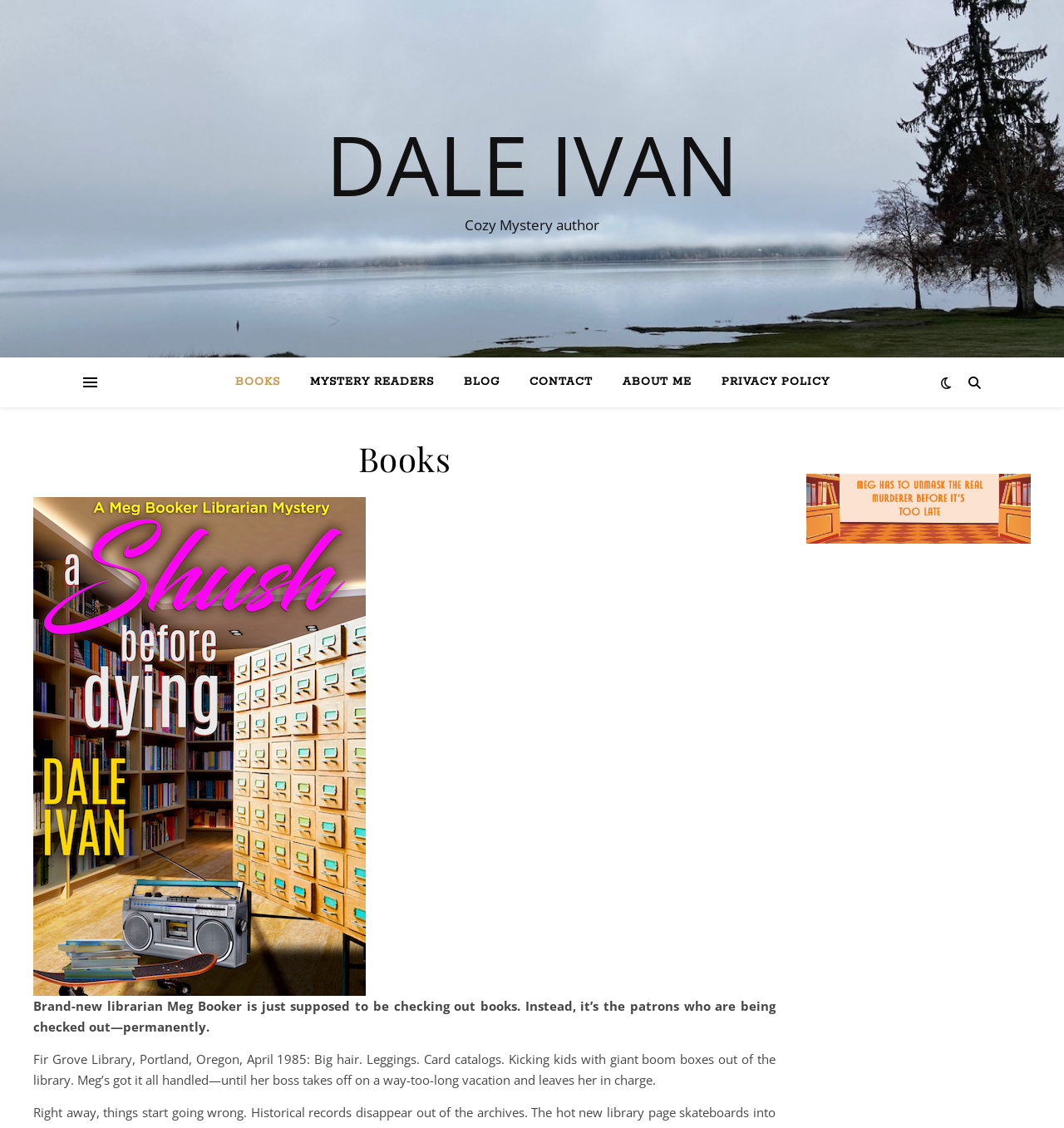Deliver a detailed narrative of the webpage's visual and textual elements.

The webpage is about Cozy Mystery author Dale Ivan. At the top, there is a large heading with the author's name, "DALE IVAN", which is also a link. Below the heading, there is a smaller text "Cozy Mystery author" that describes the author's profession.

Underneath the author's name, there is a row of links, including "BOOKS", "MYSTERY READERS", "BLOG", "CONTACT", "ABOUT ME", and "PRIVACY POLICY". These links are positioned horizontally, with "BOOKS" on the left and "PRIVACY POLICY" on the right.

Below the links, there is a section with a heading "Books" and a figure, which is likely a book cover. This section takes up about half of the page's width. Next to this section, there is a complementary section that takes up the remaining half of the page's width. This section contains a figure, which is likely another book cover or a related image.

At the bottom of the page, there are two paragraphs of text that describe a book. The first paragraph introduces the main character, Meg Booker, a librarian who is checking out books but finds herself investigating a murder. The second paragraph provides more details about the story, setting the scene in Fir Grove Library, Portland, Oregon, in April 1985.